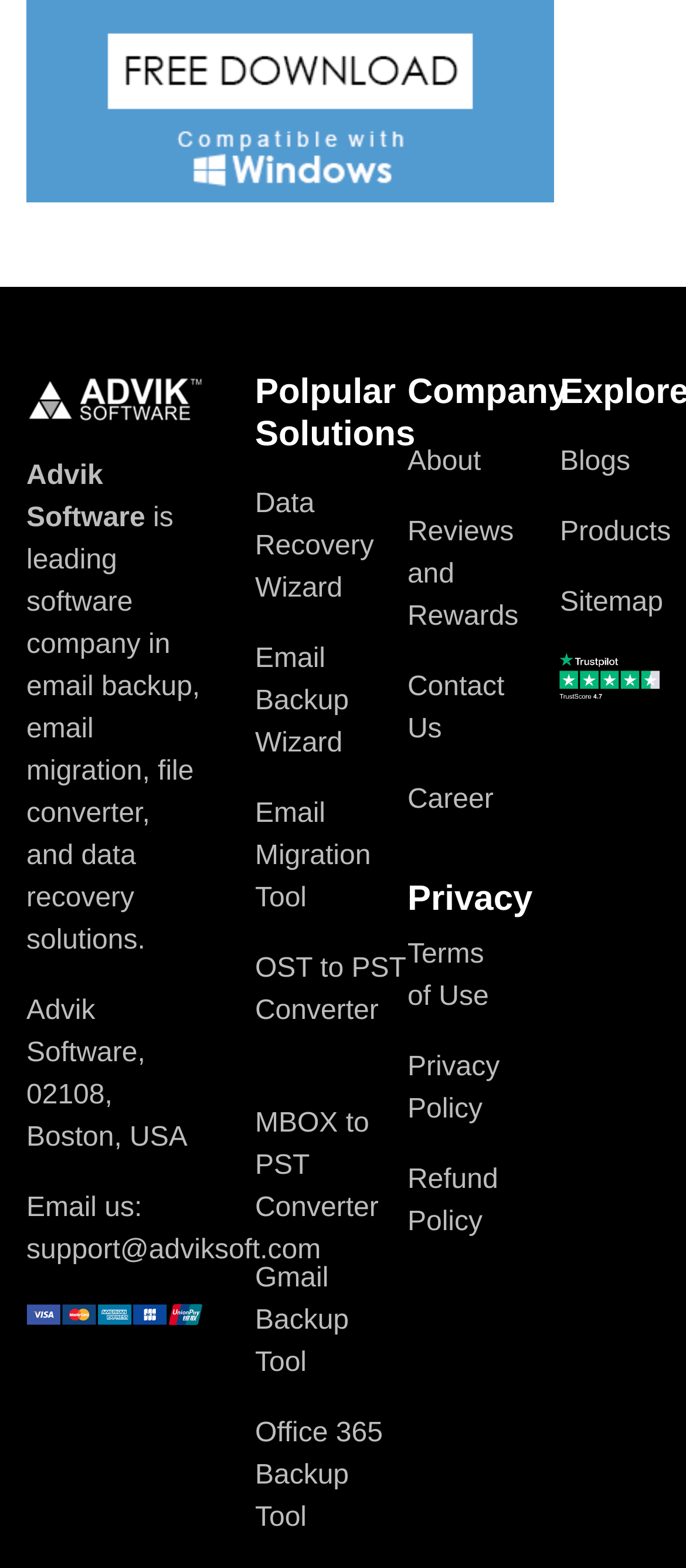Please find the bounding box coordinates of the element that needs to be clicked to perform the following instruction: "Read About". The bounding box coordinates should be four float numbers between 0 and 1, represented as [left, top, right, bottom].

[0.594, 0.282, 0.756, 0.309]